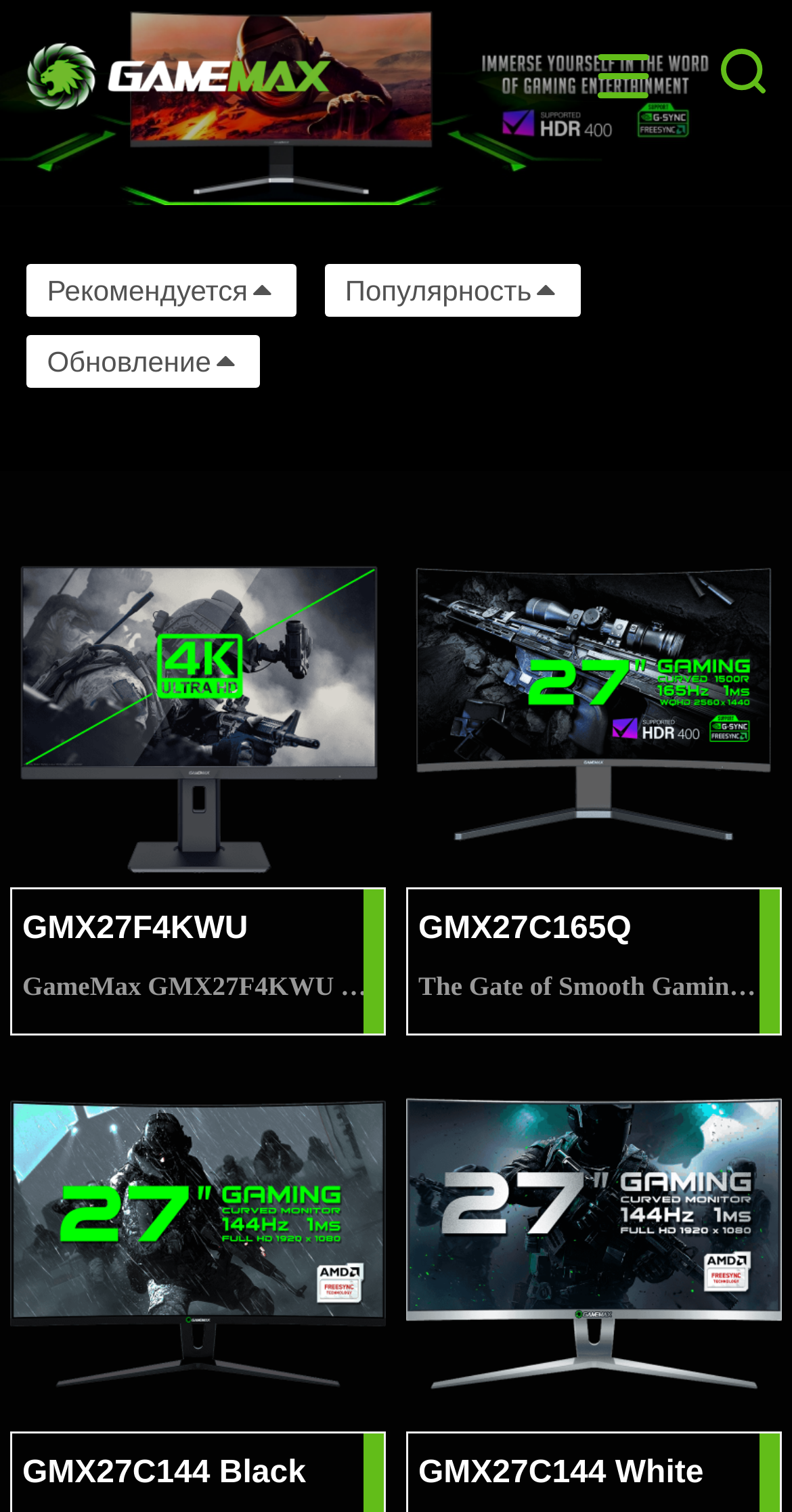Pinpoint the bounding box coordinates of the clickable element needed to complete the instruction: "Click on the GameMax logo". The coordinates should be provided as four float numbers between 0 and 1: [left, top, right, bottom].

[0.034, 0.028, 0.418, 0.073]